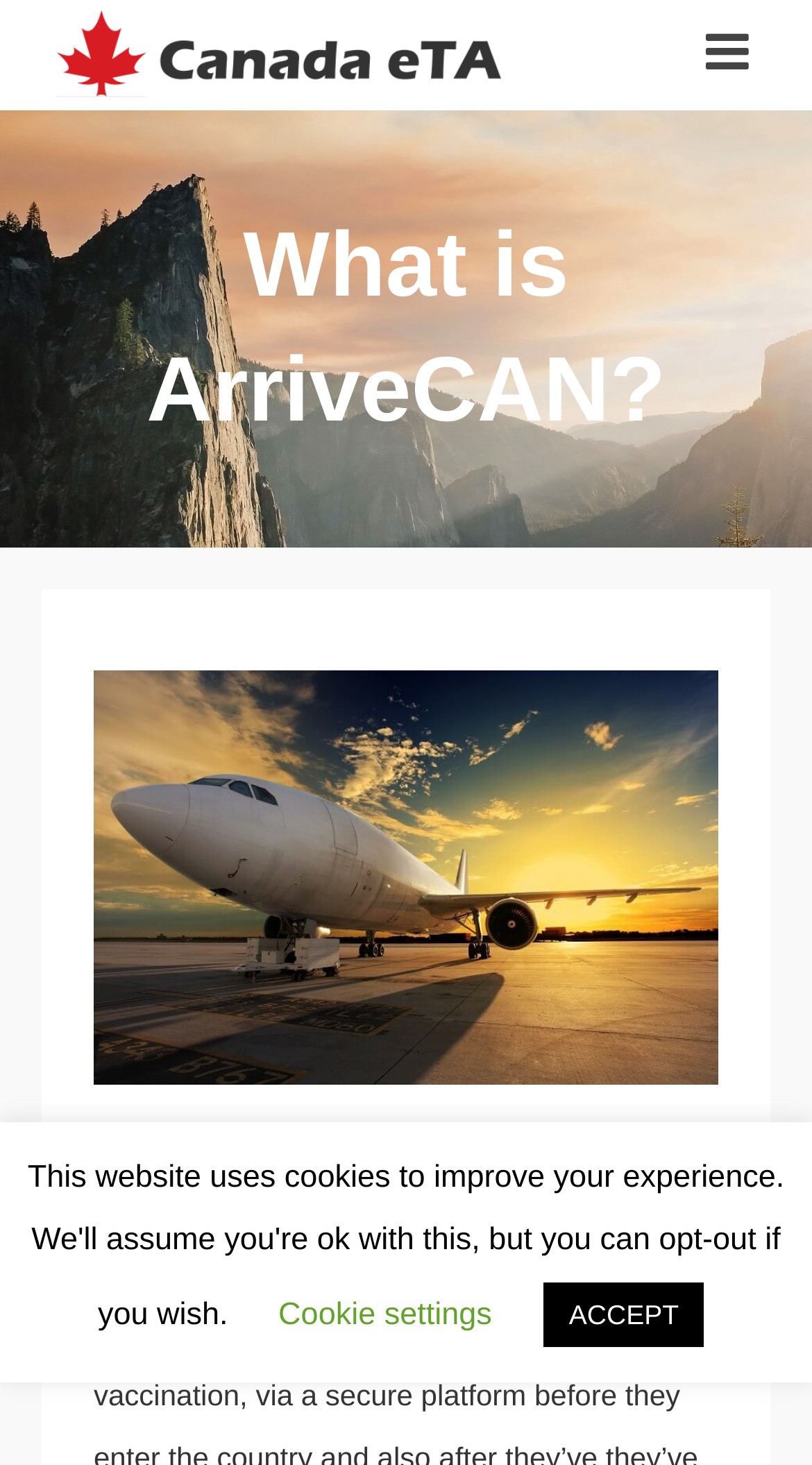Given the element description "Cookie settings", identify the bounding box of the corresponding UI element.

[0.343, 0.885, 0.606, 0.91]